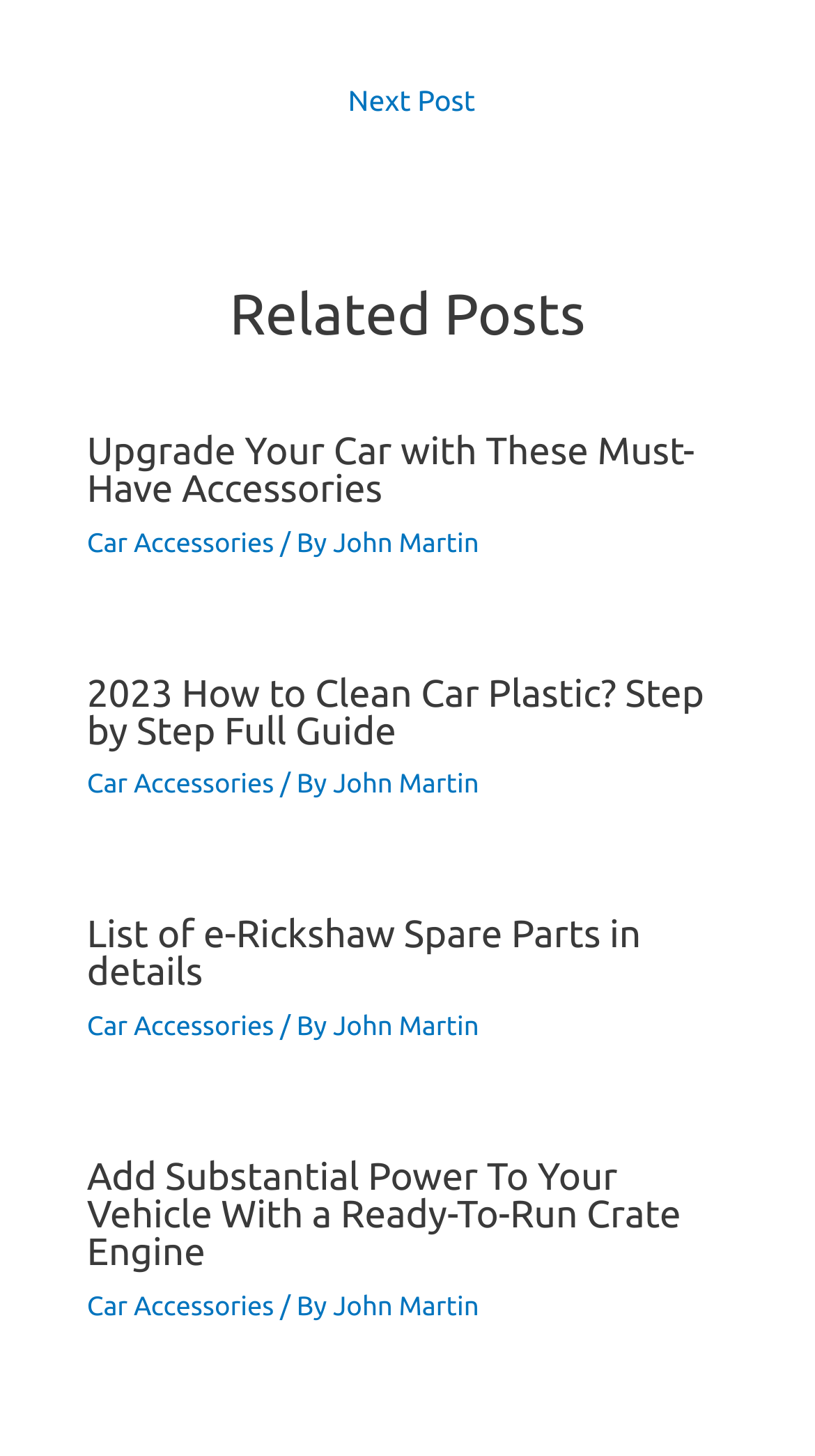Find the bounding box coordinates for the HTML element specified by: "John Martin".

[0.409, 0.481, 0.588, 0.501]